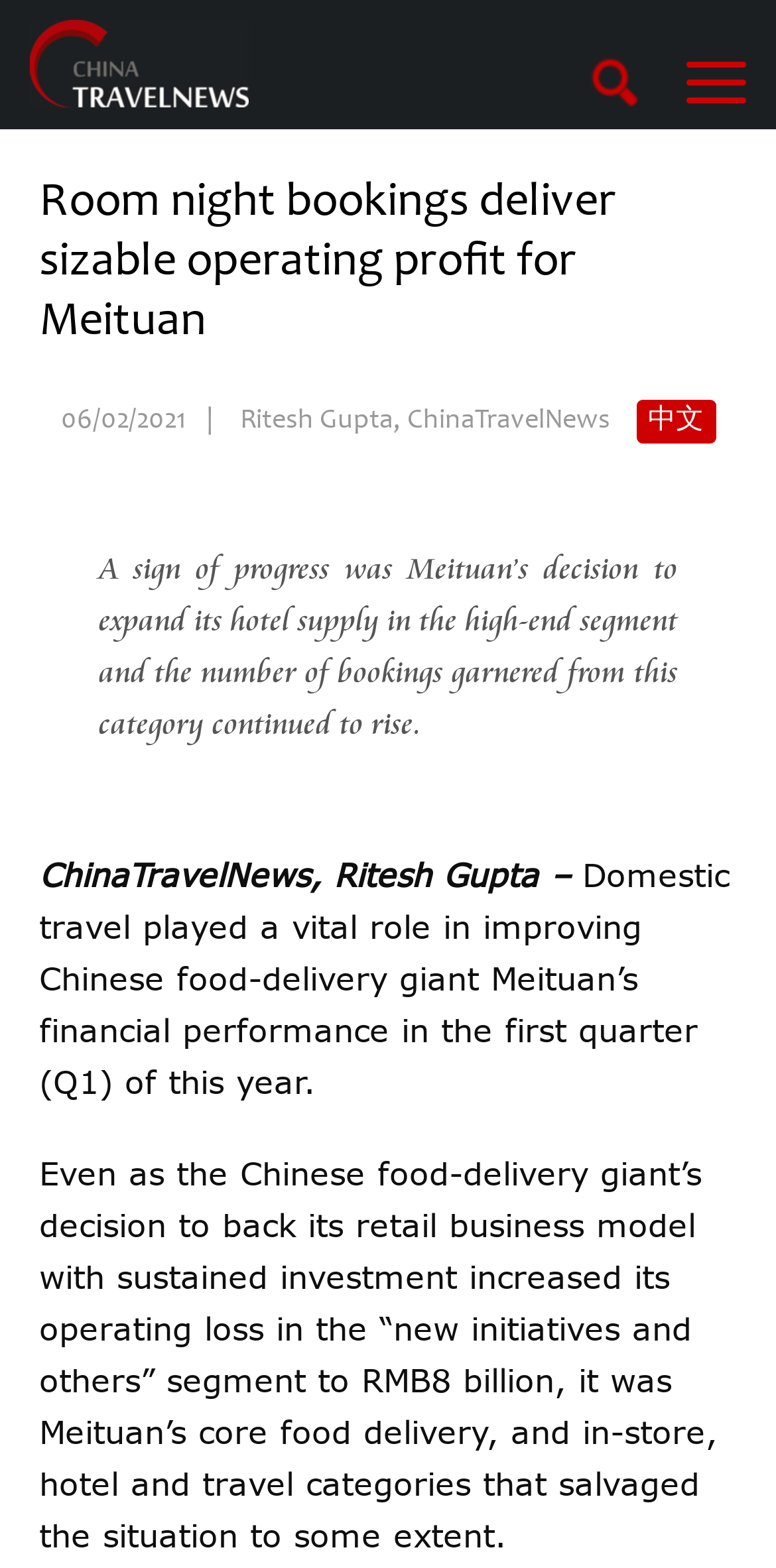Answer the question in one word or a short phrase:
Who wrote the article?

Ritesh Gupta